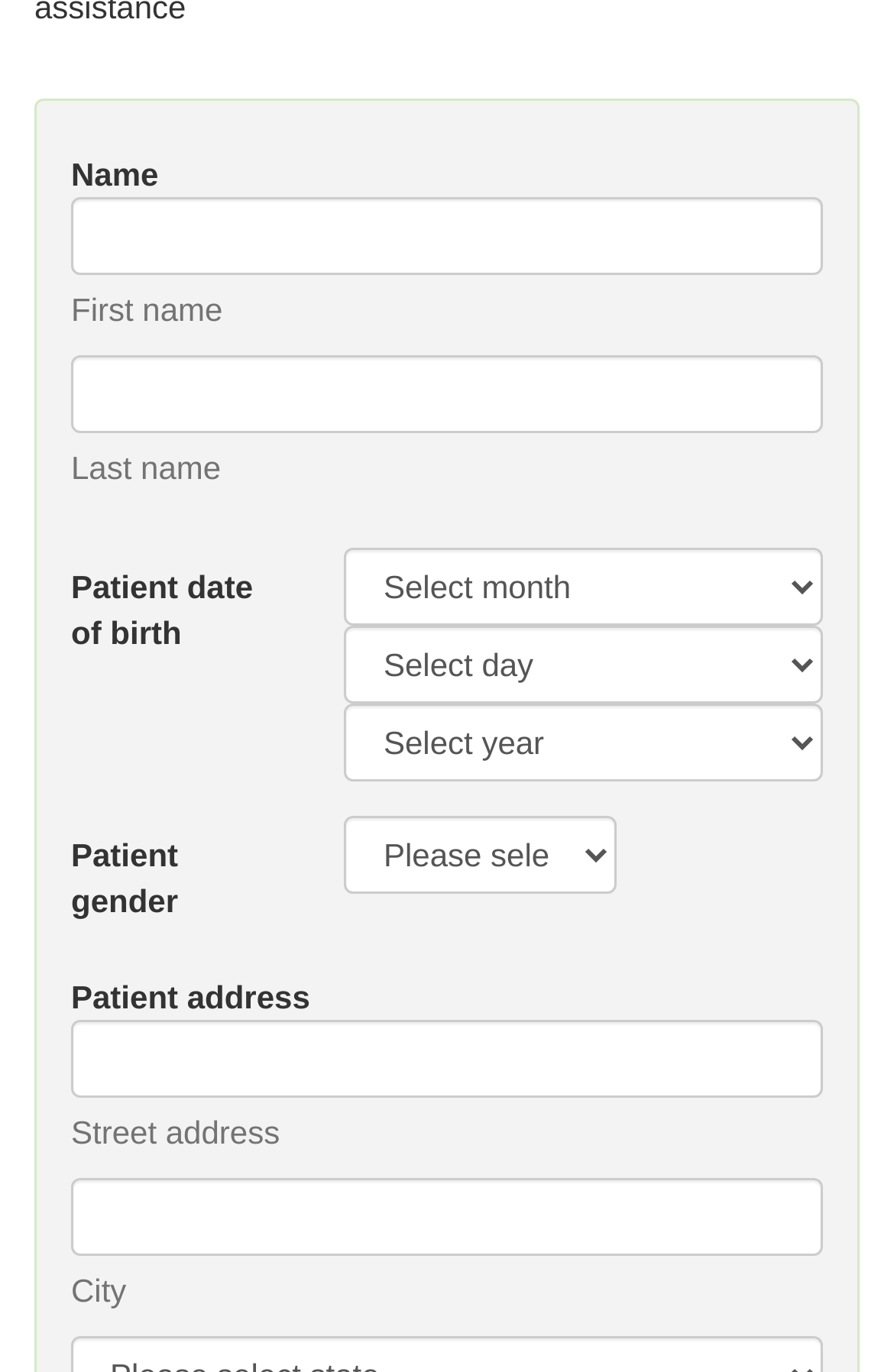Extract the bounding box coordinates for the HTML element that matches this description: "parent_node: Street address name="patient_user[patient_street_address]"". The coordinates should be four float numbers between 0 and 1, i.e., [left, top, right, bottom].

[0.079, 0.744, 0.921, 0.801]